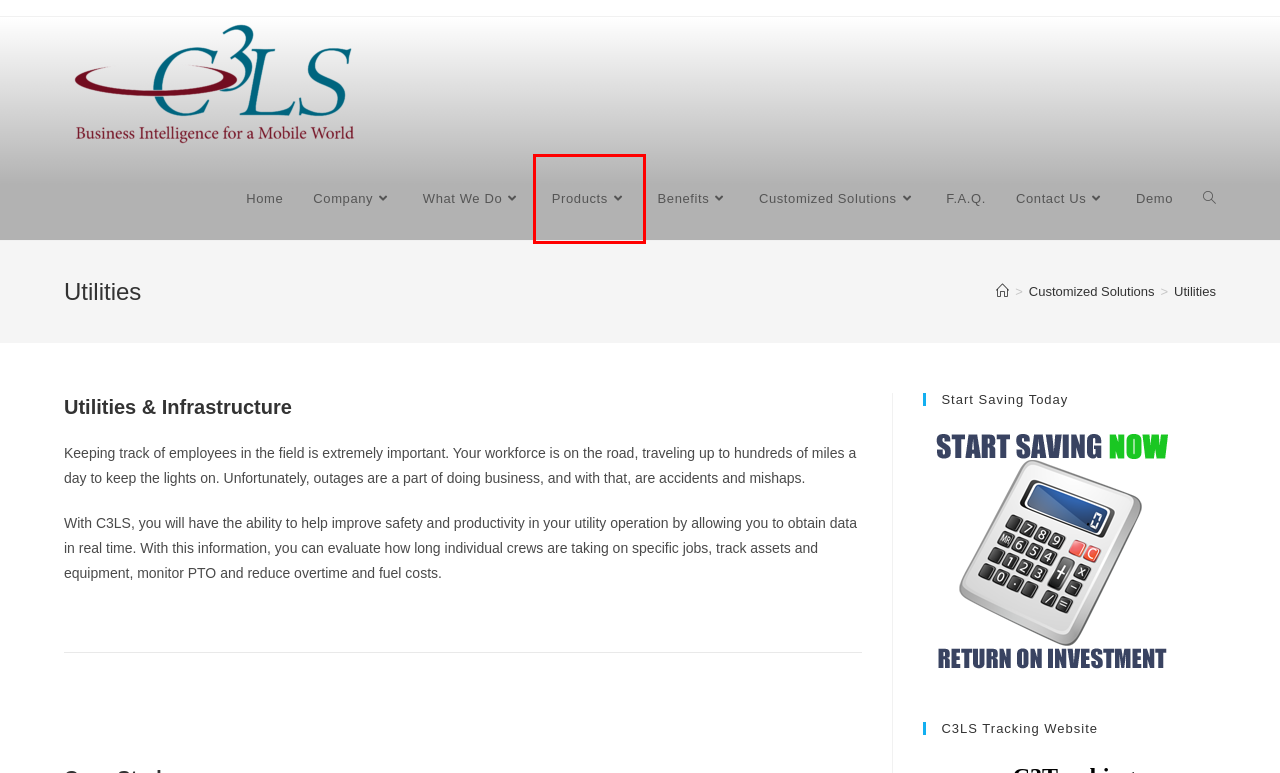Examine the screenshot of the webpage, noting the red bounding box around a UI element. Pick the webpage description that best matches the new page after the element in the red bounding box is clicked. Here are the candidates:
A. F.A.Q. - C3LS
B. What We Do - C3LS
C. Company - C3LS
D. Customized Solutions - C3LS
E. Demo - C3LS
F. Contact Us - C3LS
G. Benefits - C3LS
H. Products - C3LS

H